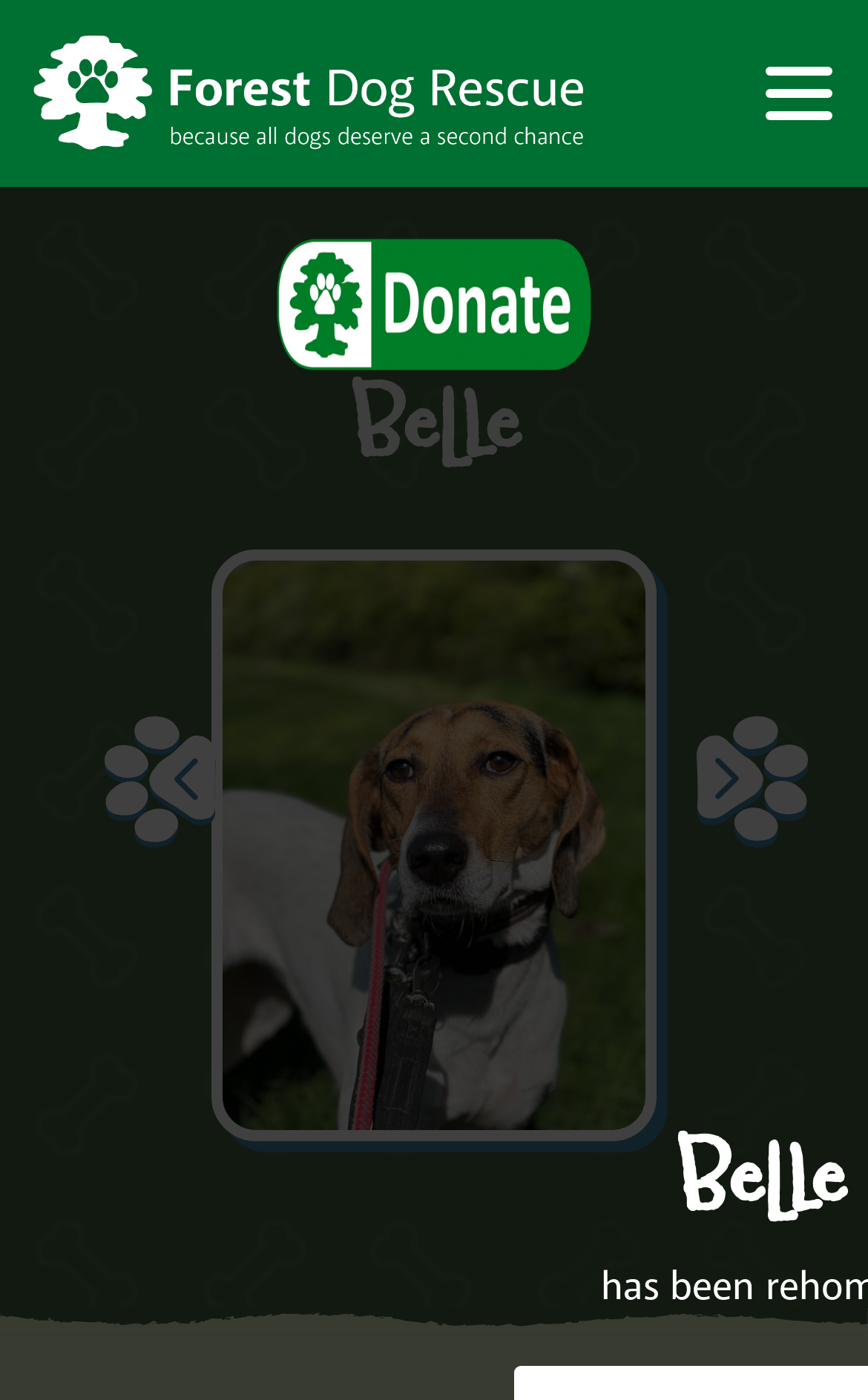Please provide a detailed answer to the question below based on the screenshot: 
What is the purpose of the 'Donate' link?

The 'Donate' link is accompanied by an image with the same text, suggesting that it is a call-to-action for users to make a donation, likely to support the dog rescue organization.